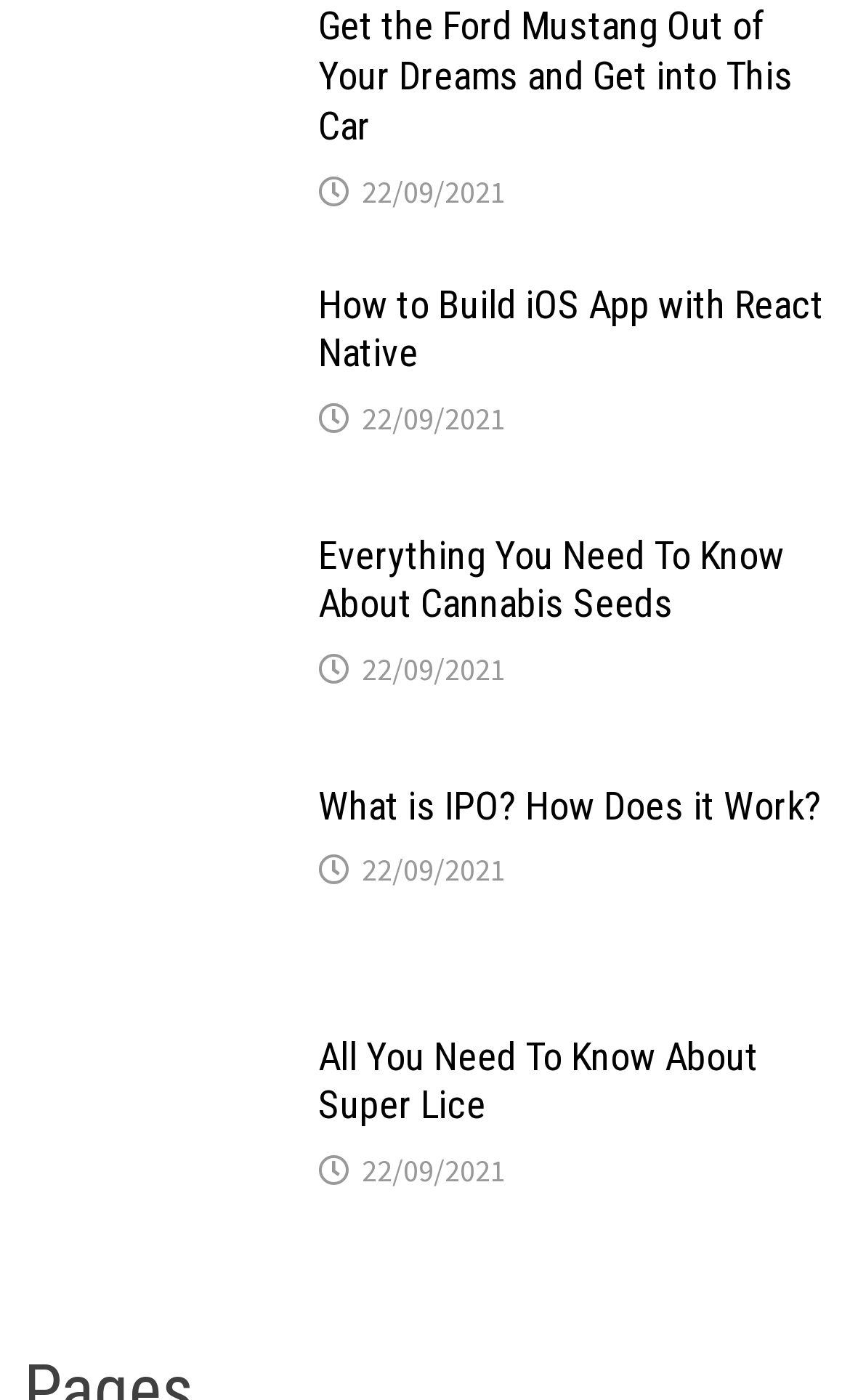Identify the bounding box coordinates of the area that should be clicked in order to complete the given instruction: "Understand what an IPO is and how it works". The bounding box coordinates should be four float numbers between 0 and 1, i.e., [left, top, right, bottom].

[0.029, 0.561, 0.336, 0.597]